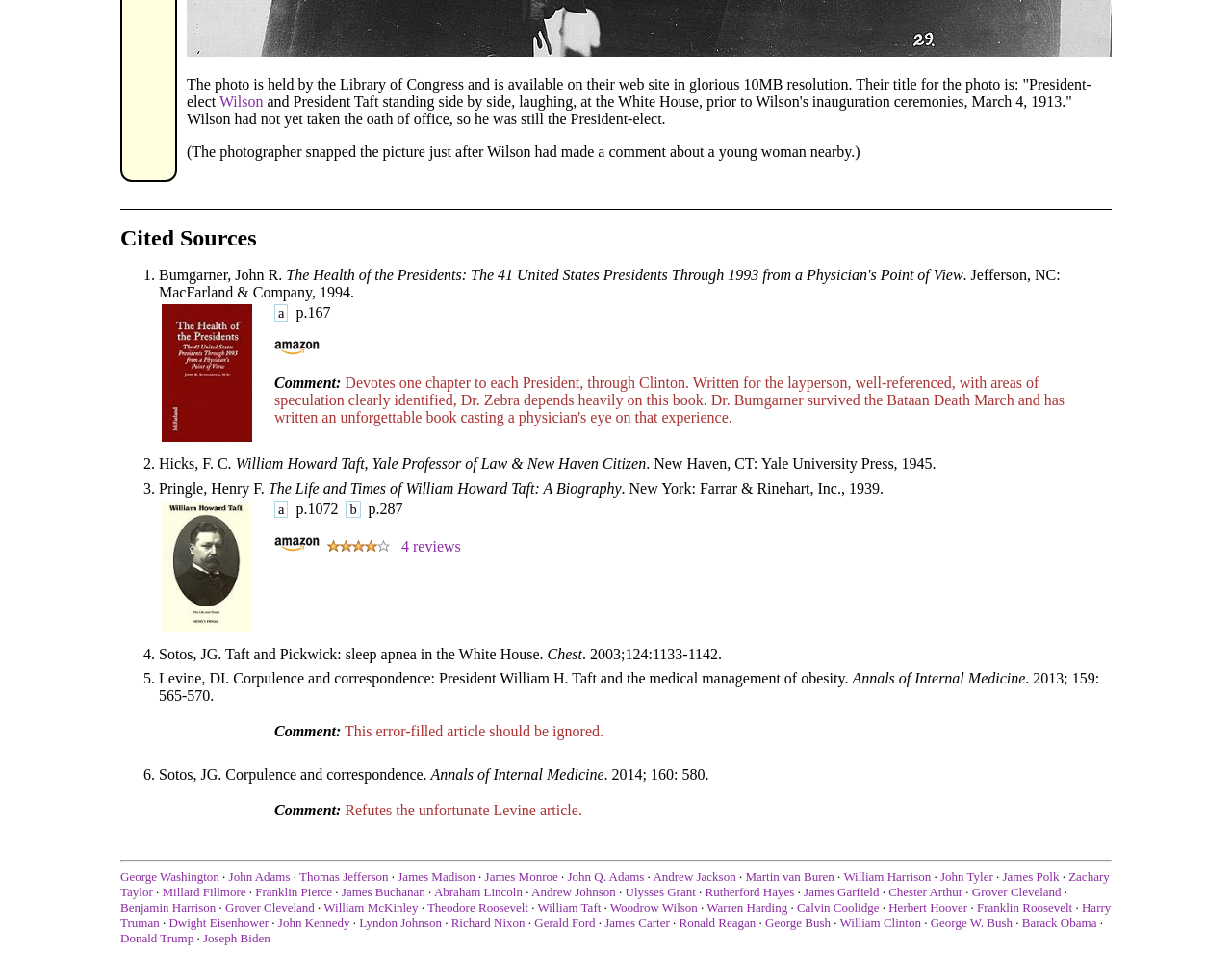Using the format (top-left x, top-left y, bottom-right x, bottom-right y), provide the bounding box coordinates for the described UI element. All values should be floating point numbers between 0 and 1: Wilson

[0.178, 0.098, 0.214, 0.115]